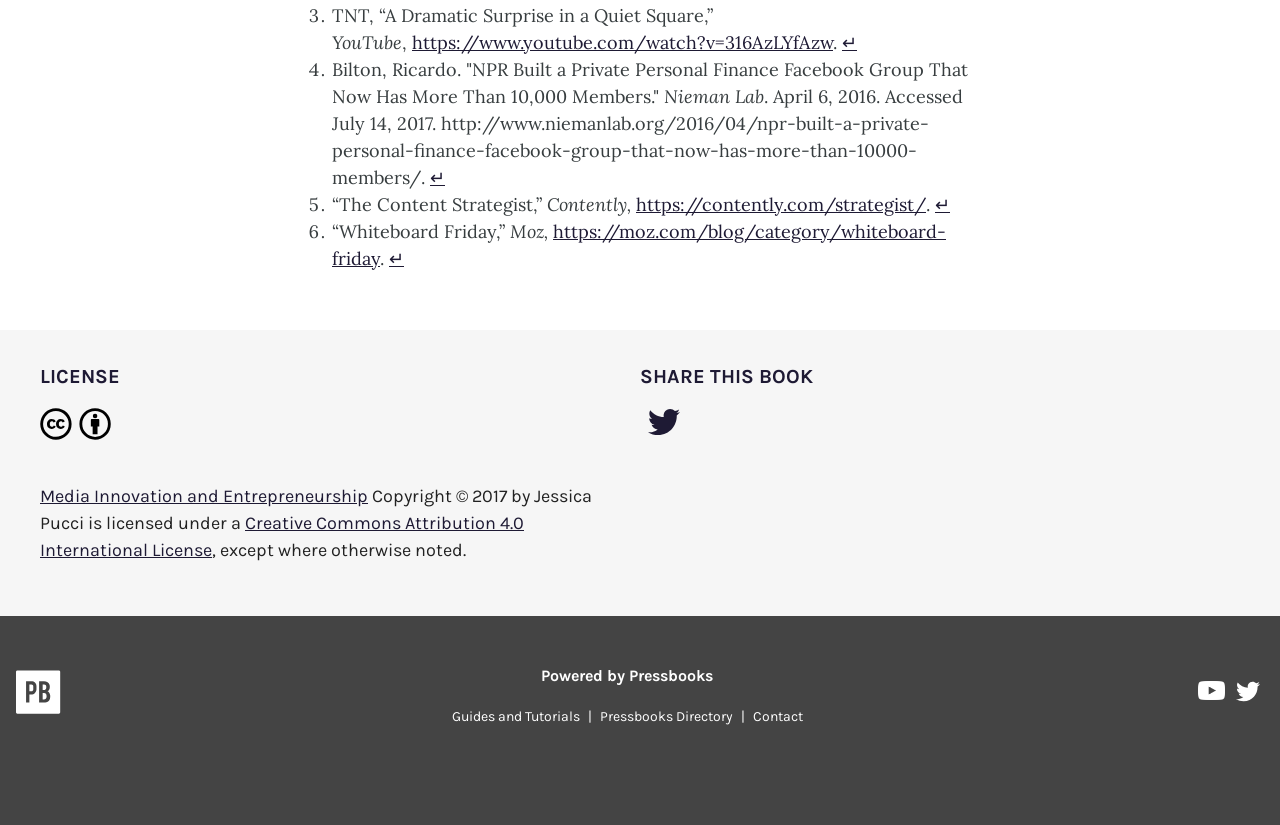What is the name of the YouTube channel associated with Pressbooks?
Answer the question with as much detail as you can, using the image as a reference.

The name of the YouTube channel associated with Pressbooks can be found at the bottom of the webpage, where it says 'Pressbooks on YouTube'. This indicates that Pressbooks on YouTube is the name of the YouTube channel associated with Pressbooks.